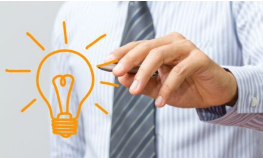Use a single word or phrase to answer the question:
What is the theme of the related article?

Creativity and entrepreneurial spirit